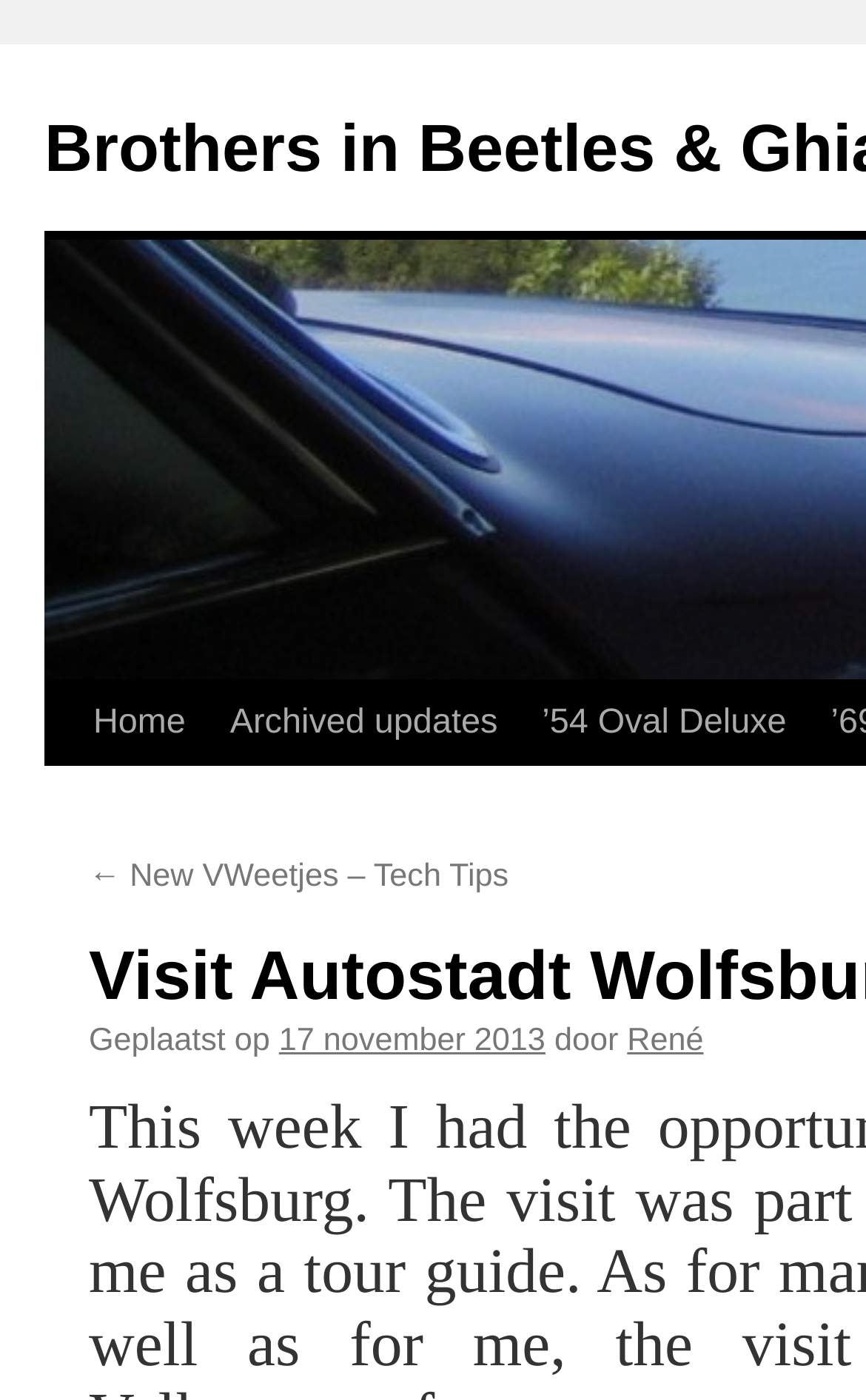Who is the author of the latest article? Based on the screenshot, please respond with a single word or phrase.

René